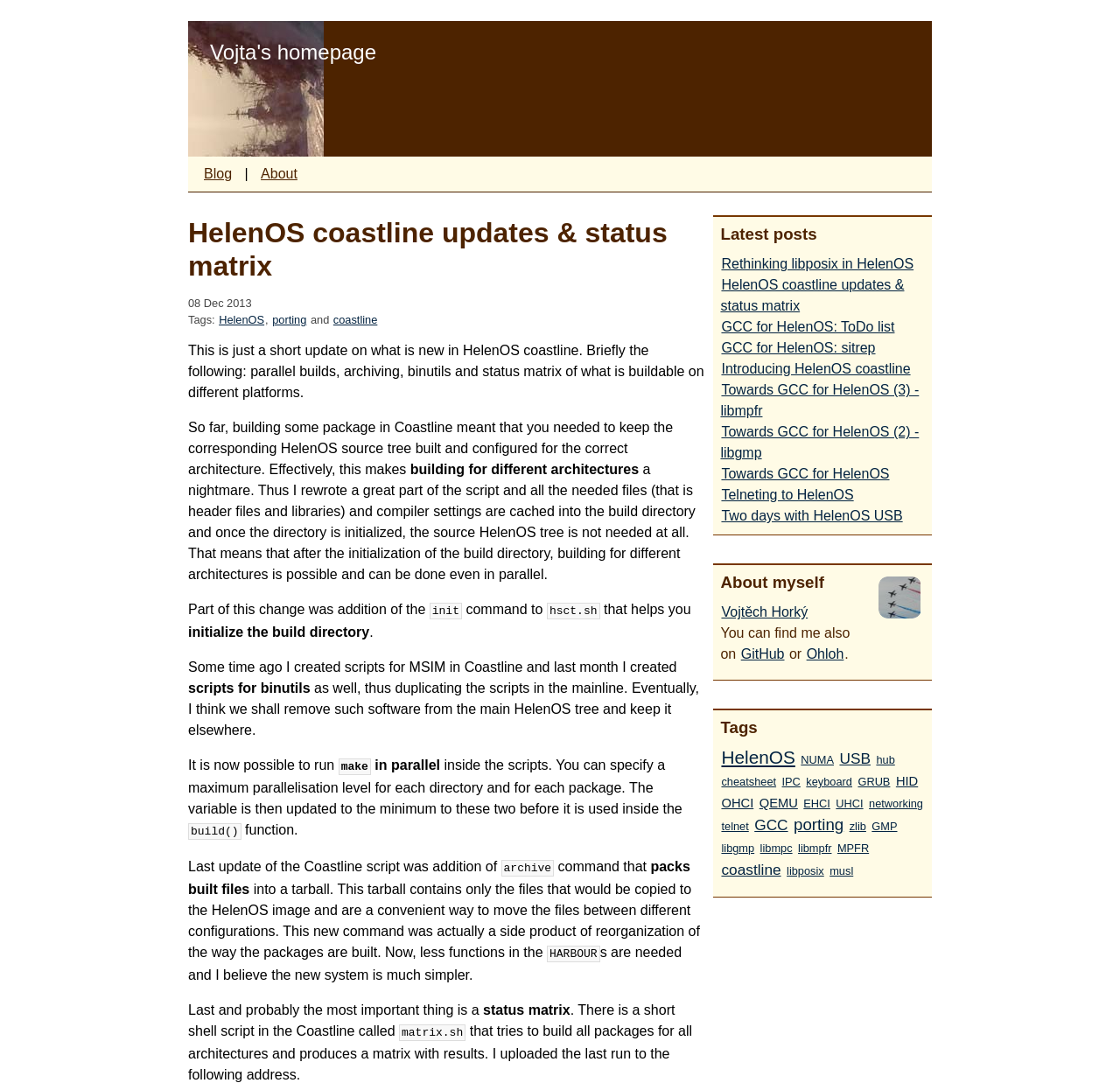Can you show the bounding box coordinates of the region to click on to complete the task described in the instruction: "Click on the 'ANNOUNCEMENT OF WINNER AND INTENTION TO HELP TOP ENTRIES IN COMPLETE MY STREET CONTEST' link"?

None